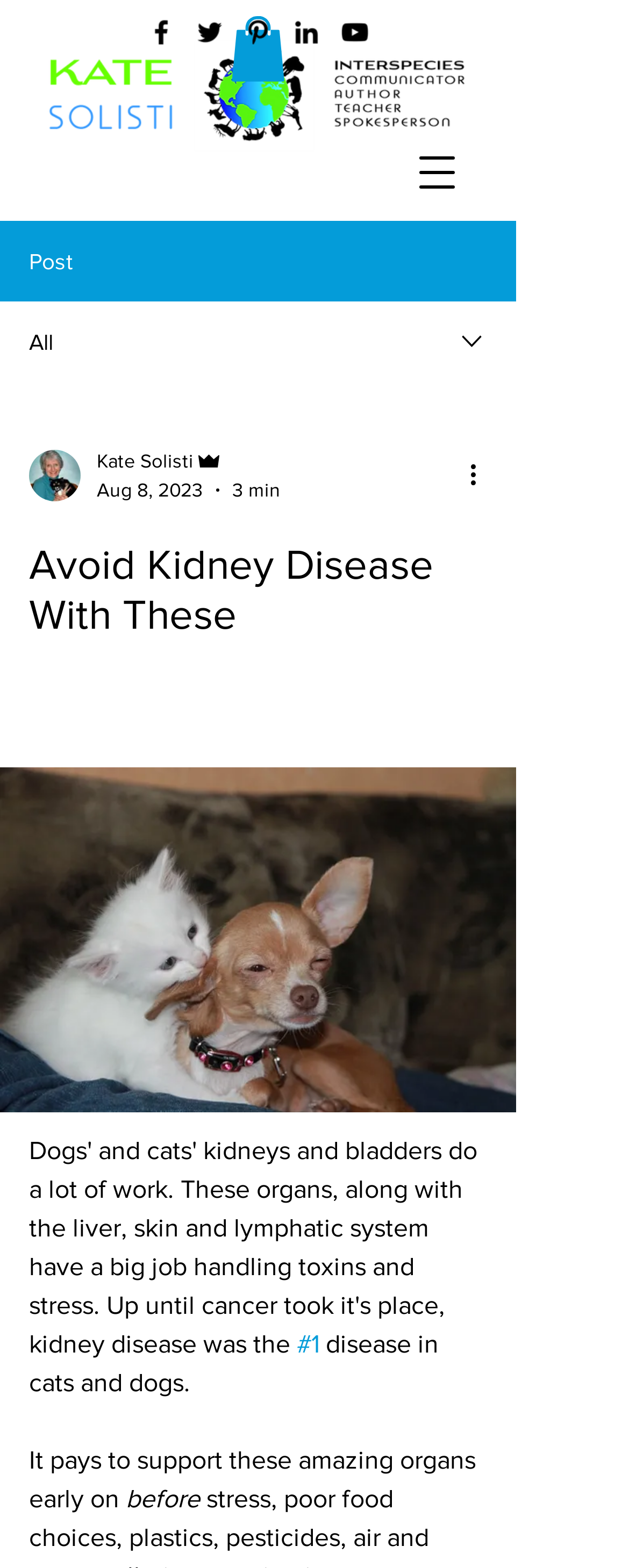Determine the bounding box coordinates of the clickable region to execute the instruction: "More actions on the post". The coordinates should be four float numbers between 0 and 1, denoted as [left, top, right, bottom].

[0.738, 0.291, 0.8, 0.315]